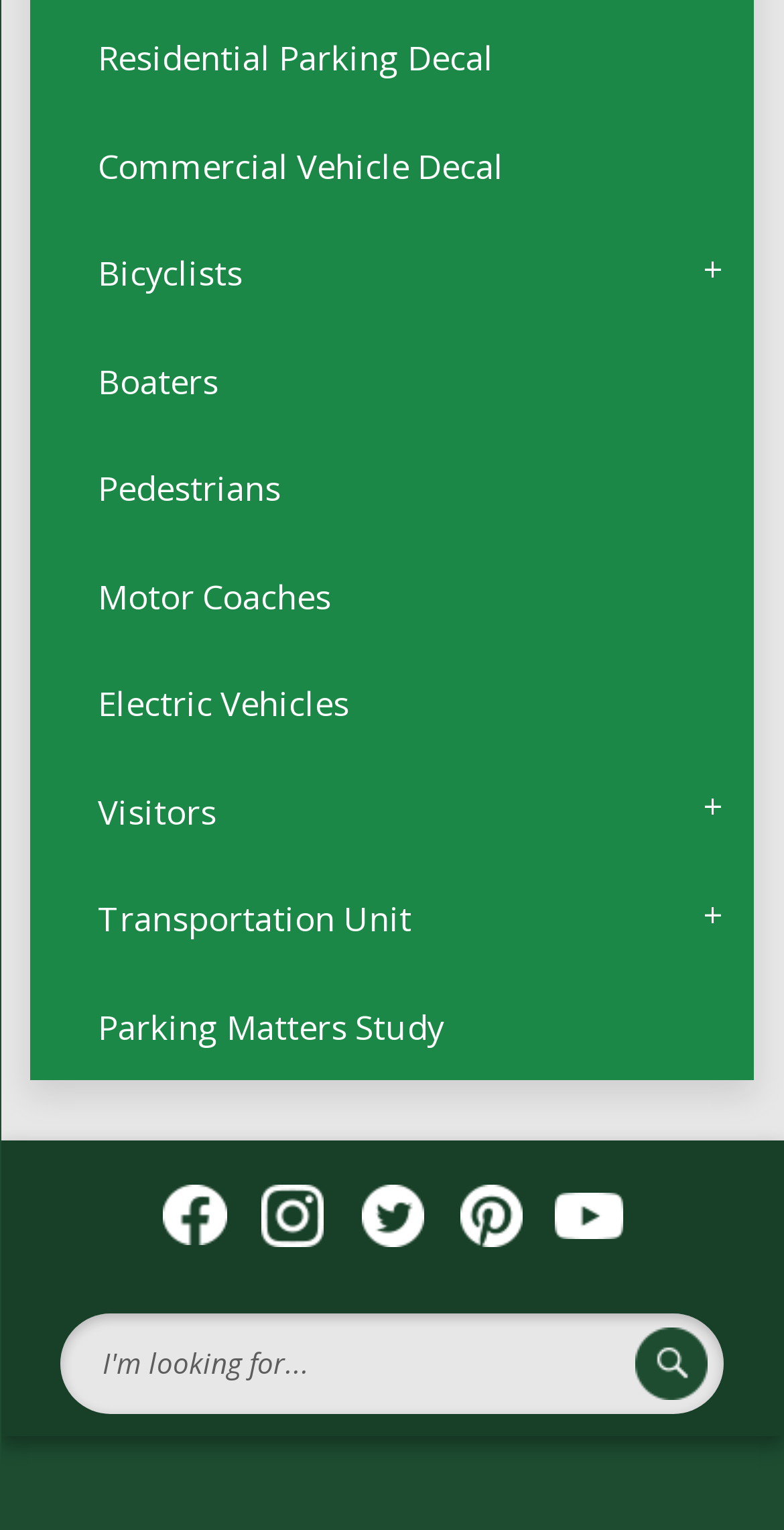Find the bounding box coordinates for the HTML element specified by: "Visitors".

[0.039, 0.495, 0.961, 0.565]